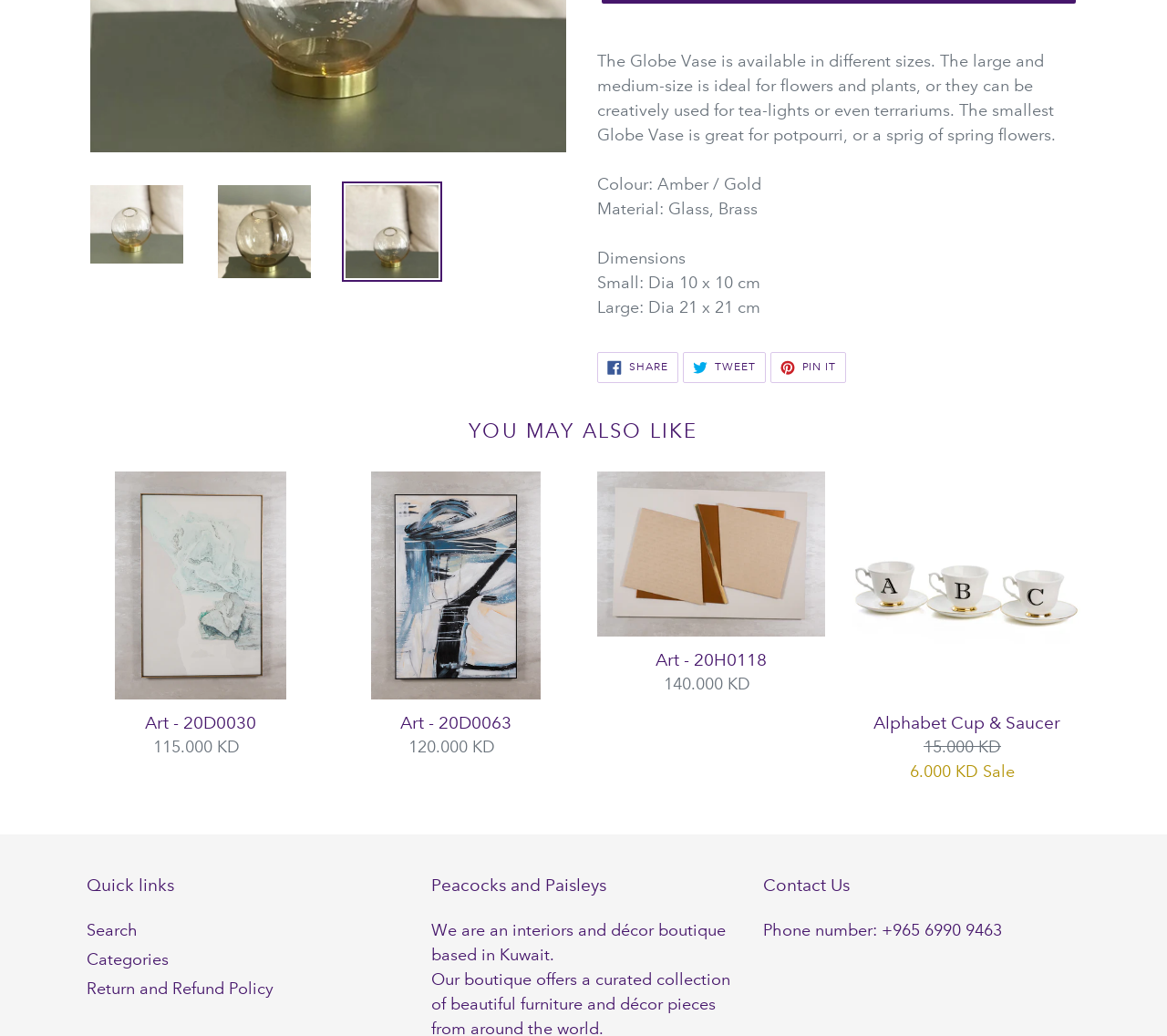Given the element description: "Categories", predict the bounding box coordinates of this UI element. The coordinates must be four float numbers between 0 and 1, given as [left, top, right, bottom].

[0.074, 0.917, 0.145, 0.936]